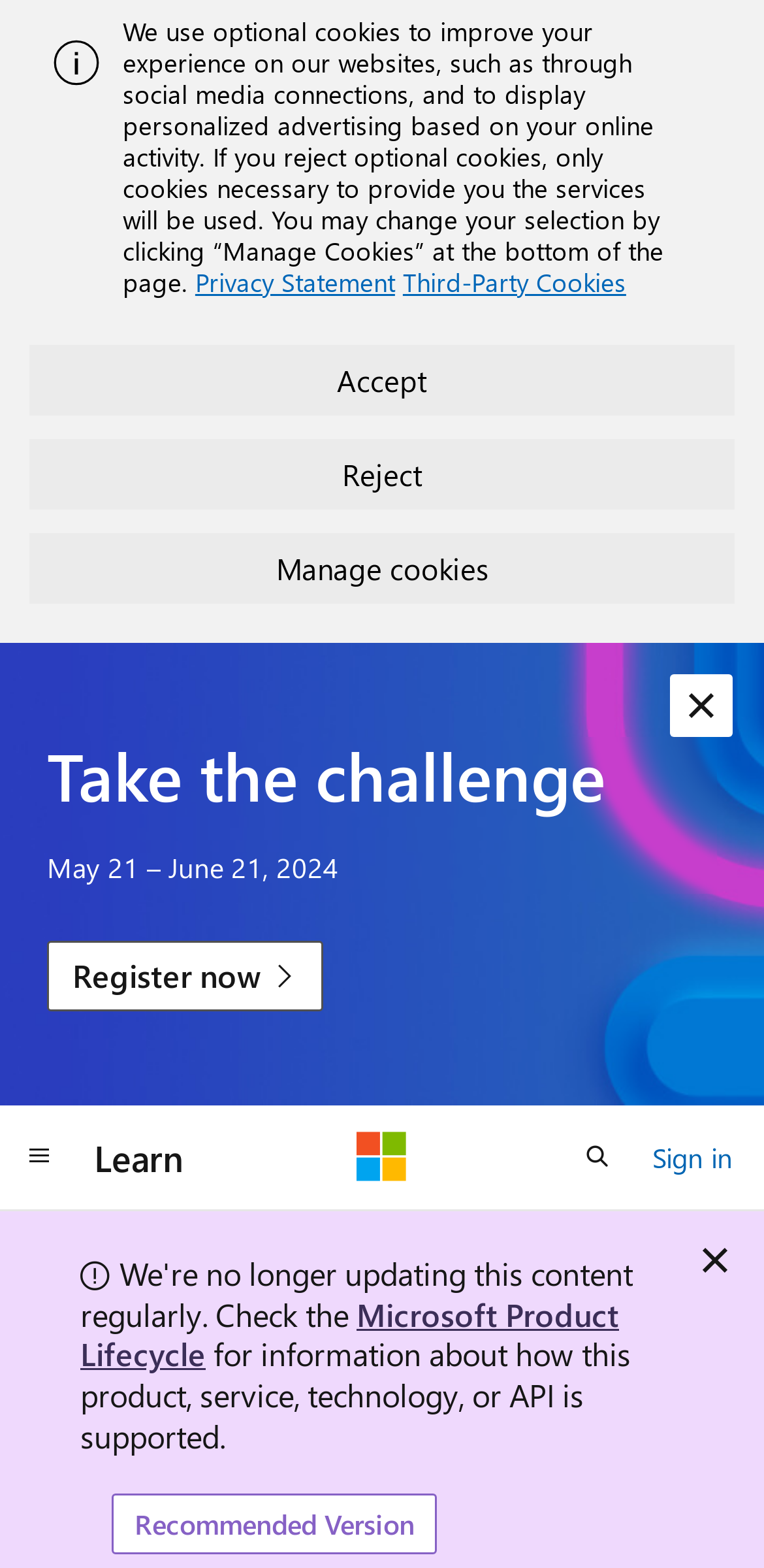Analyze the image and provide a detailed answer to the question: What is the recommended action for users interested in the challenge?

I inferred the recommended action by considering the location of the 'Register now' link below the 'Take the challenge' heading and the 'May 21 – June 21, 2024' text.